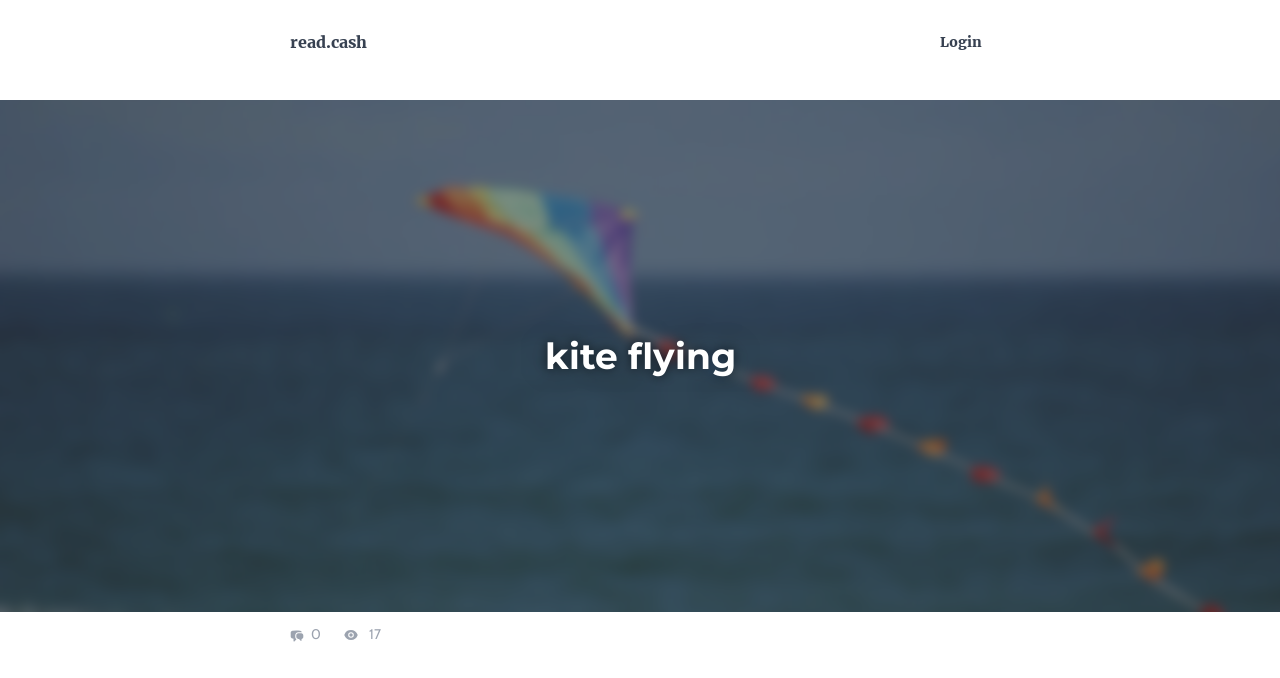Write a detailed summary of the webpage, including text, images, and layout.

The webpage appears to be a blog or article page with a focus on a specific topic, "kite flying". At the top left of the page, there is a link to the website's homepage, "read.cash". Next to it, on the top right, is a link to "Login". 

Below the top section, the main content of the page is dominated by a heading that reads "kite flying". This heading is centered on the page, taking up a significant amount of space.

Towards the bottom of the page, there are several elements that seem to be related to engagement metrics. There is a link with the text "0", accompanied by a small image. Next to it is a generic element that describes the "Number of people who saw the article or submission", also accompanied by a small image. Finally, there is a static text element that displays the number "17", likely indicating the number of people who have viewed the article. These elements are all positioned near the bottom of the page, with the link and generic element on the left and the static text on the right.